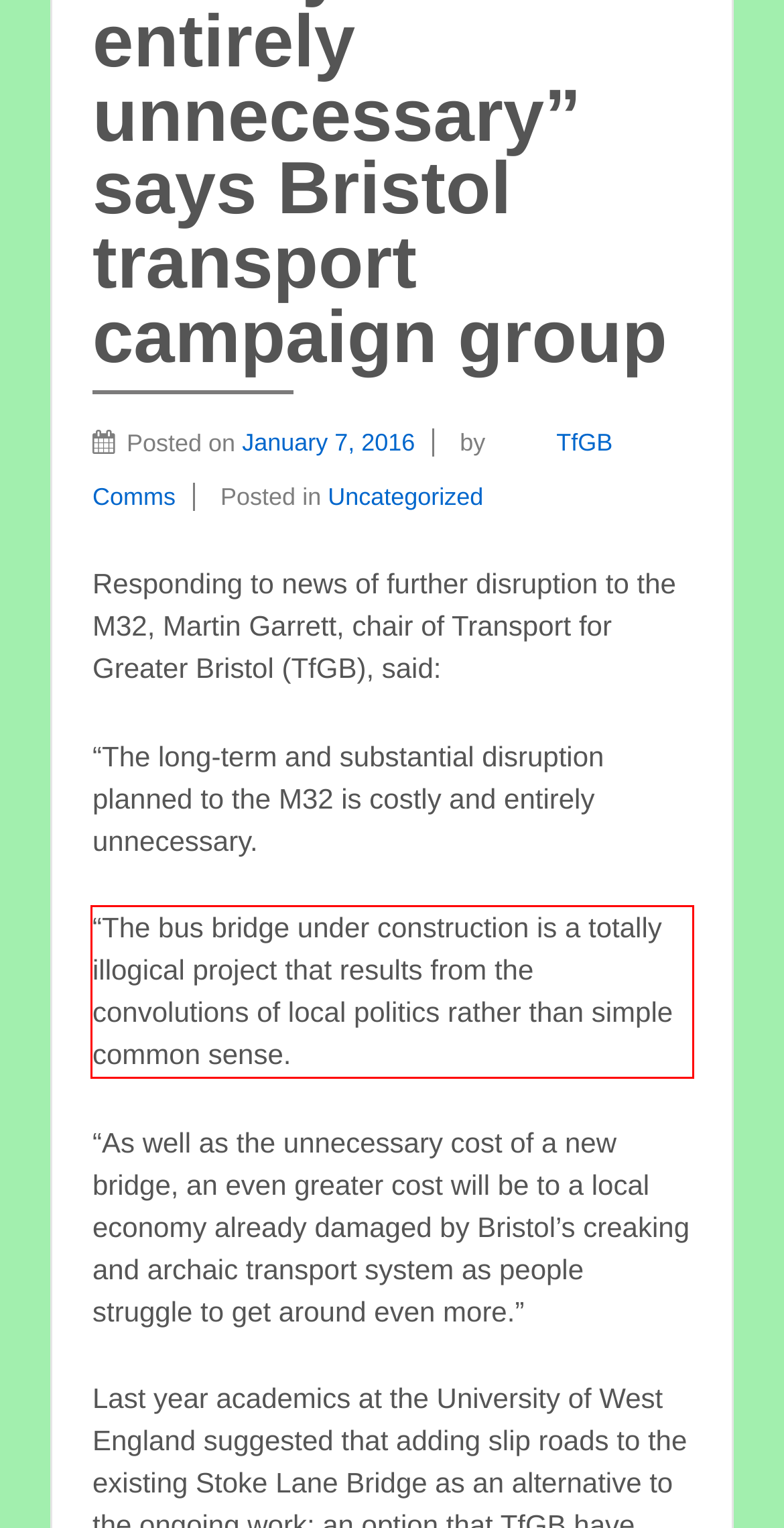Identify the text within the red bounding box on the webpage screenshot and generate the extracted text content.

“The bus bridge under construction is a totally illogical project that results from the convolutions of local politics rather than simple common sense.